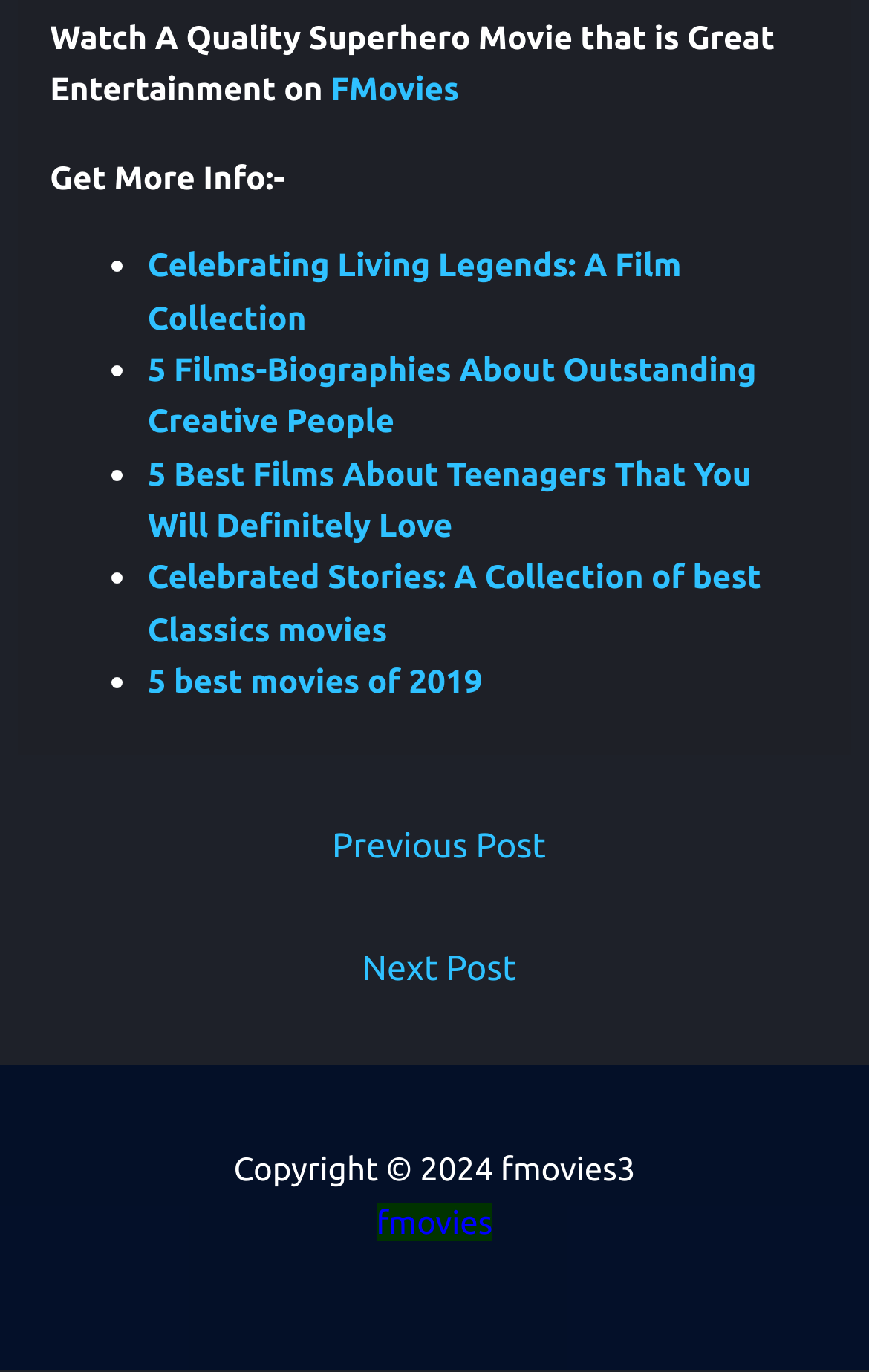Examine the image carefully and respond to the question with a detailed answer: 
What is the purpose of the 'Posts' navigation?

The 'Posts' navigation element is located at the bottom of the webpage, and it contains links to 'Previous Post' and 'Next Post', which suggests that its purpose is to allow users to navigate between different posts or articles on the website.